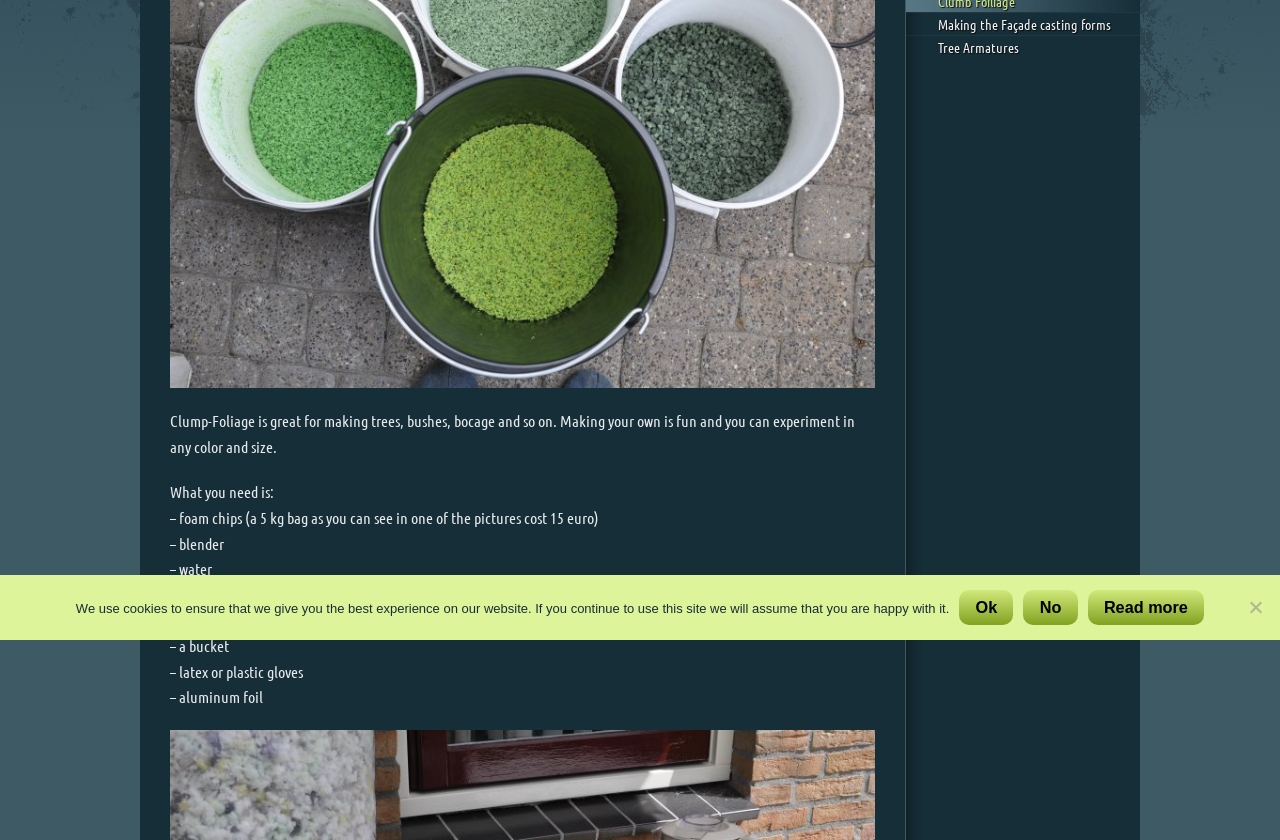Identify the bounding box of the HTML element described as: "Tree Armatures".

[0.708, 0.043, 0.891, 0.07]